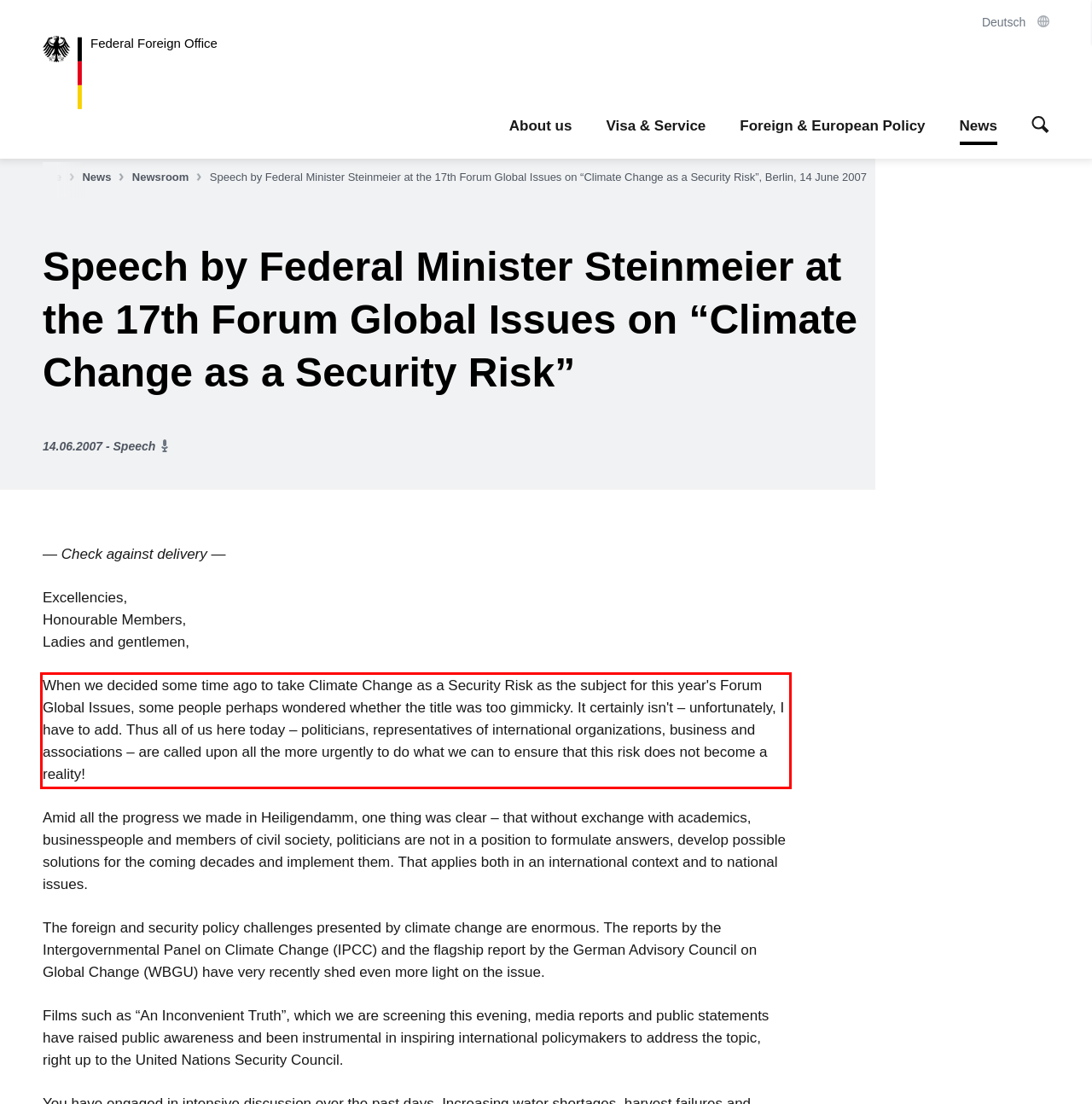You have a screenshot of a webpage, and there is a red bounding box around a UI element. Utilize OCR to extract the text within this red bounding box.

When we decided some time ago to take Climate Change as a Security Risk as the subject for this year's Forum Global Issues, some people perhaps wondered whether the title was too gimmicky. It certainly isn't – unfortunately, I have to add. Thus all of us here today – politicians, representatives of international organizations, business and associations – are called upon all the more urgently to do what we can to ensure that this risk does not become a reality!